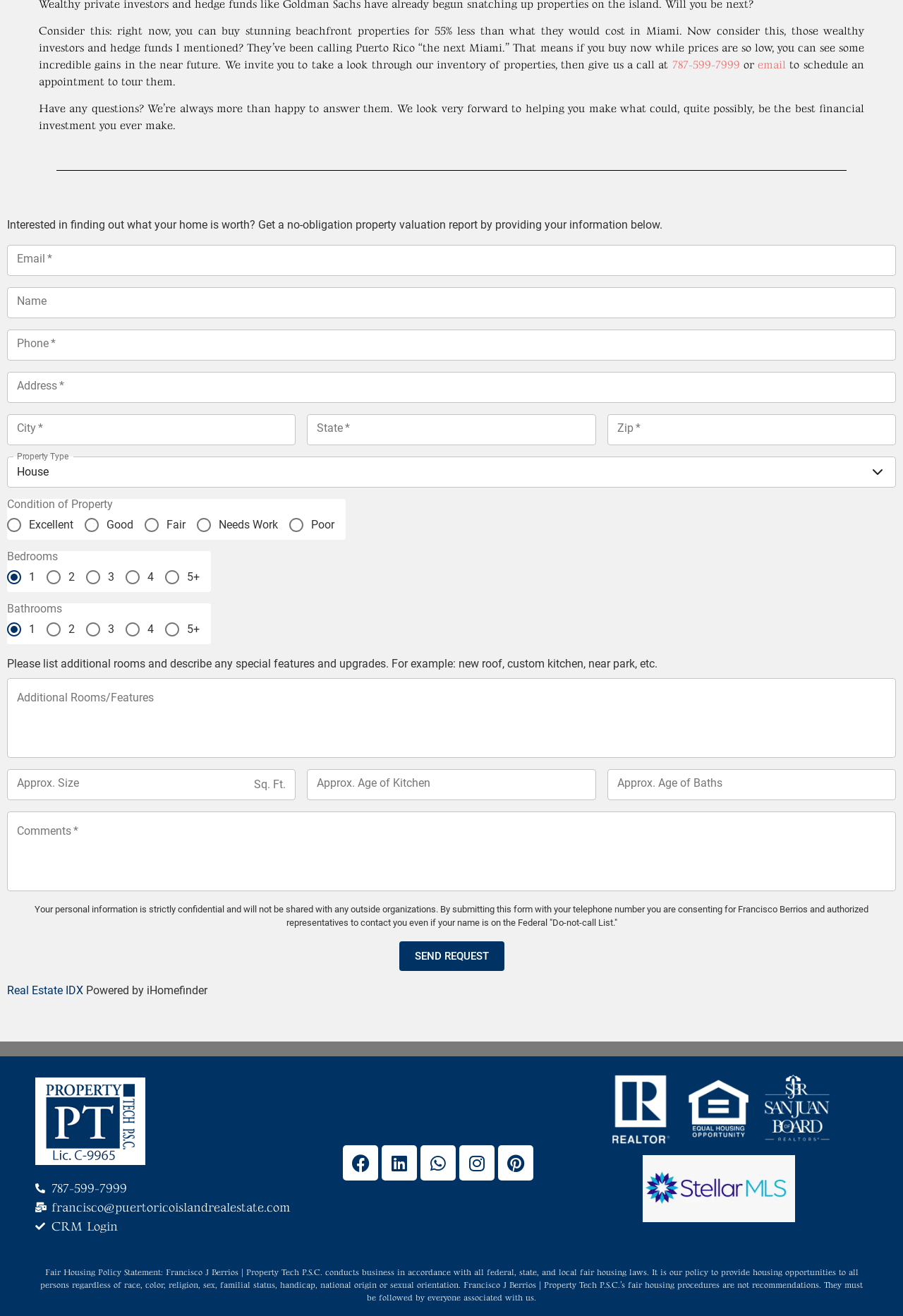Return the bounding box coordinates of the UI element that corresponds to this description: "Linkedin". The coordinates must be given as four float numbers in the range of 0 and 1, [left, top, right, bottom].

[0.423, 0.871, 0.462, 0.897]